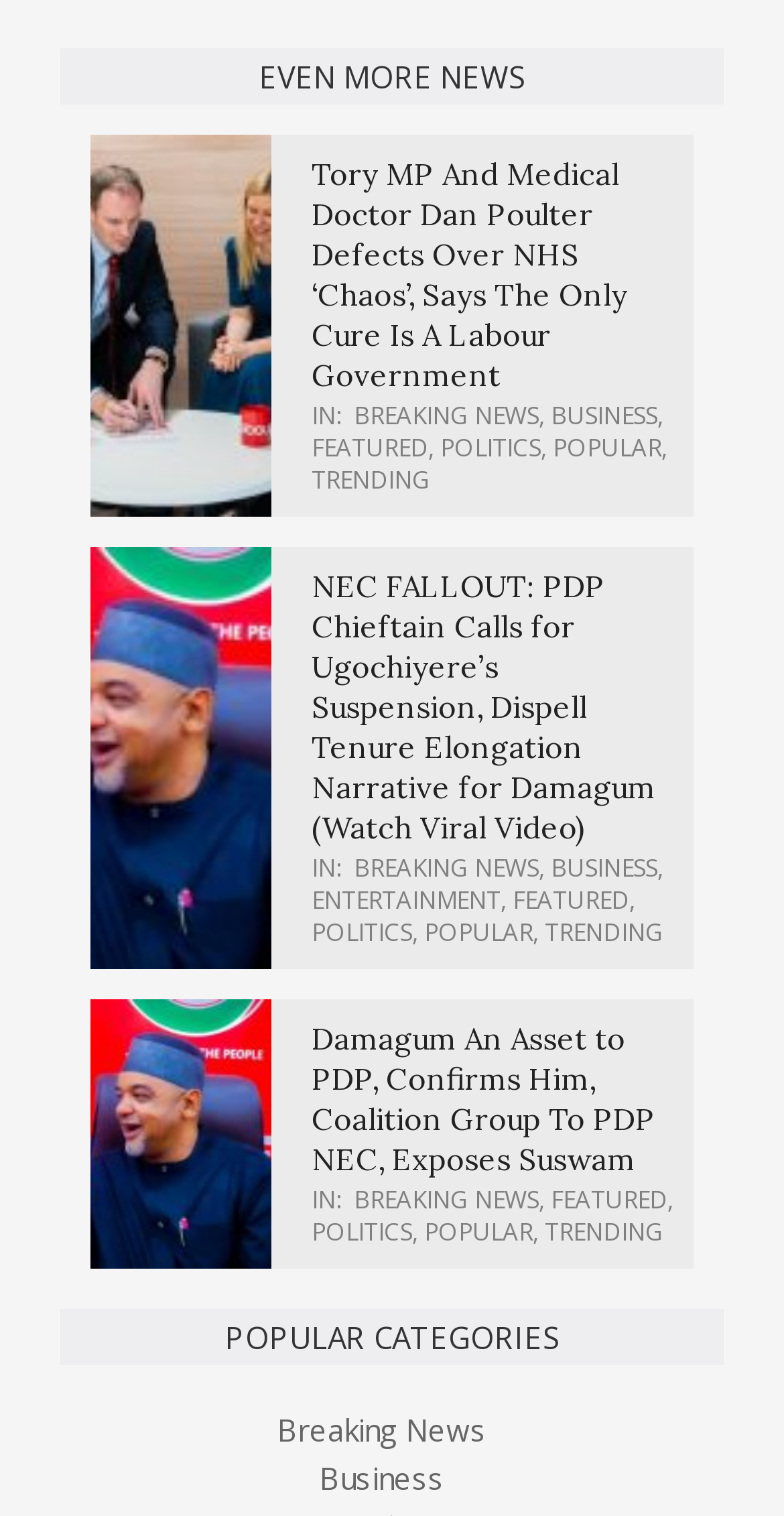Carefully examine the image and provide an in-depth answer to the question: What is the title of the second news article?

I looked at the second news article, which has the title 'Tory MP And Medical Doctor Dan Poulter Defects Over NHS ‘Chaos’, Says The Only Cure Is A Labour Government'. This title is associated with the link element [756].